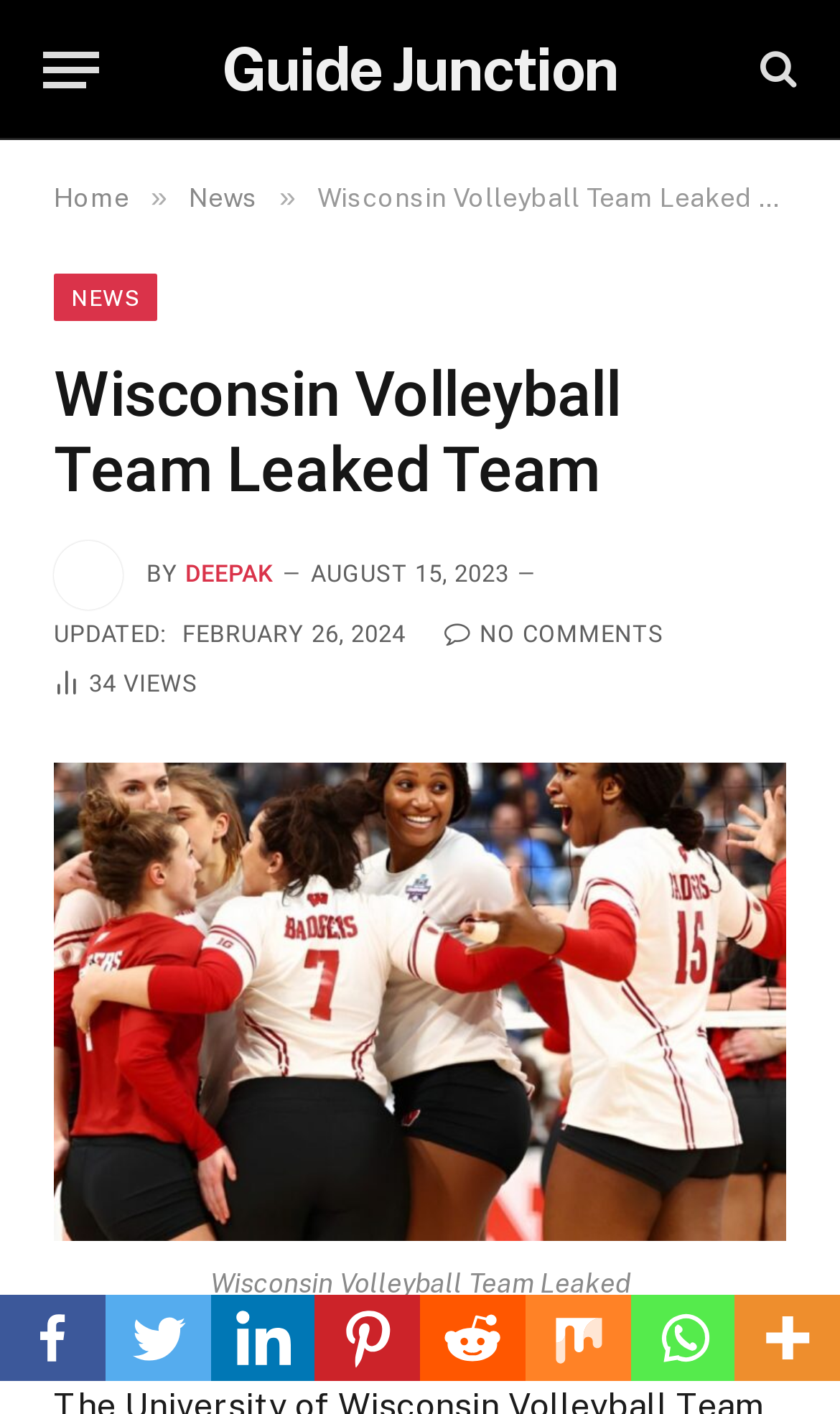Locate the bounding box coordinates of the clickable part needed for the task: "Access Full manual".

None